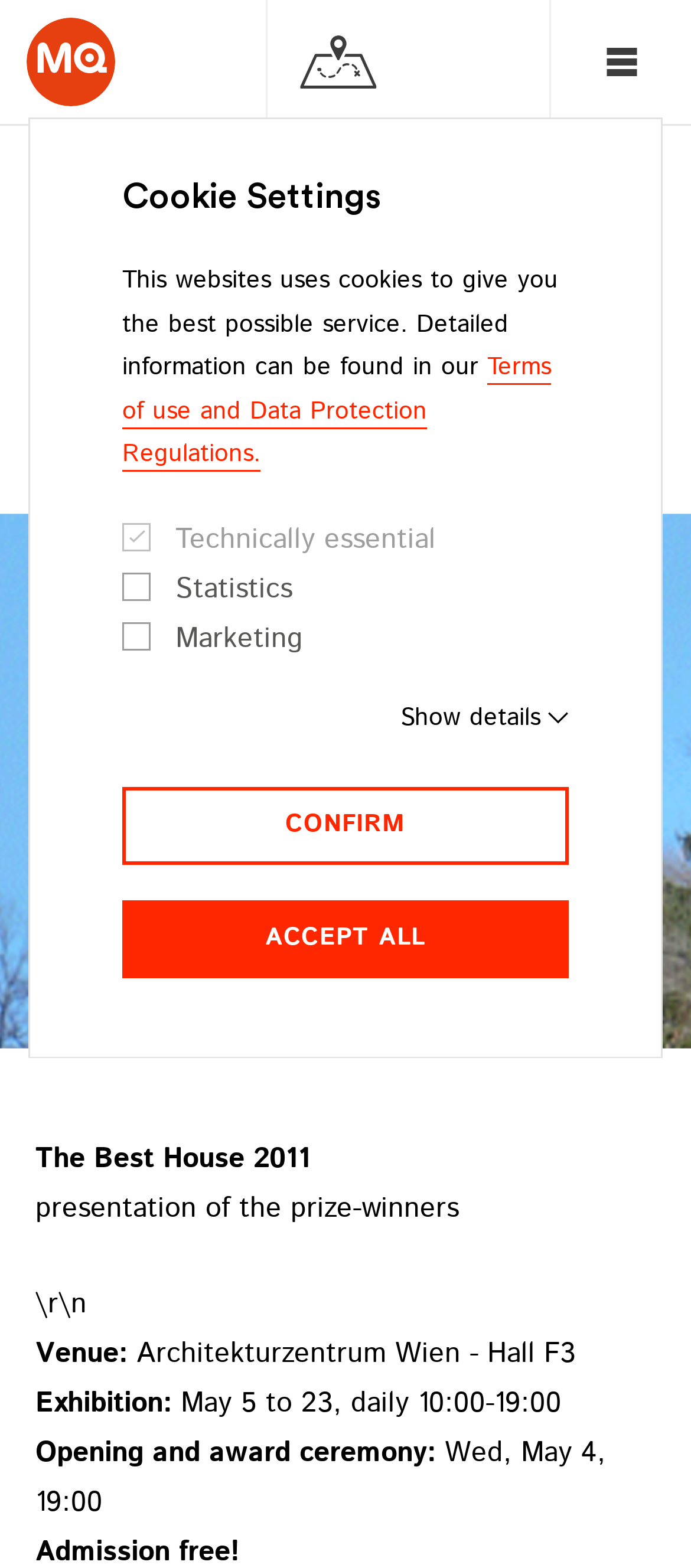Determine the bounding box coordinates of the area to click in order to meet this instruction: "View the 'MQ MAP'".

[0.385, 0.0, 0.59, 0.079]